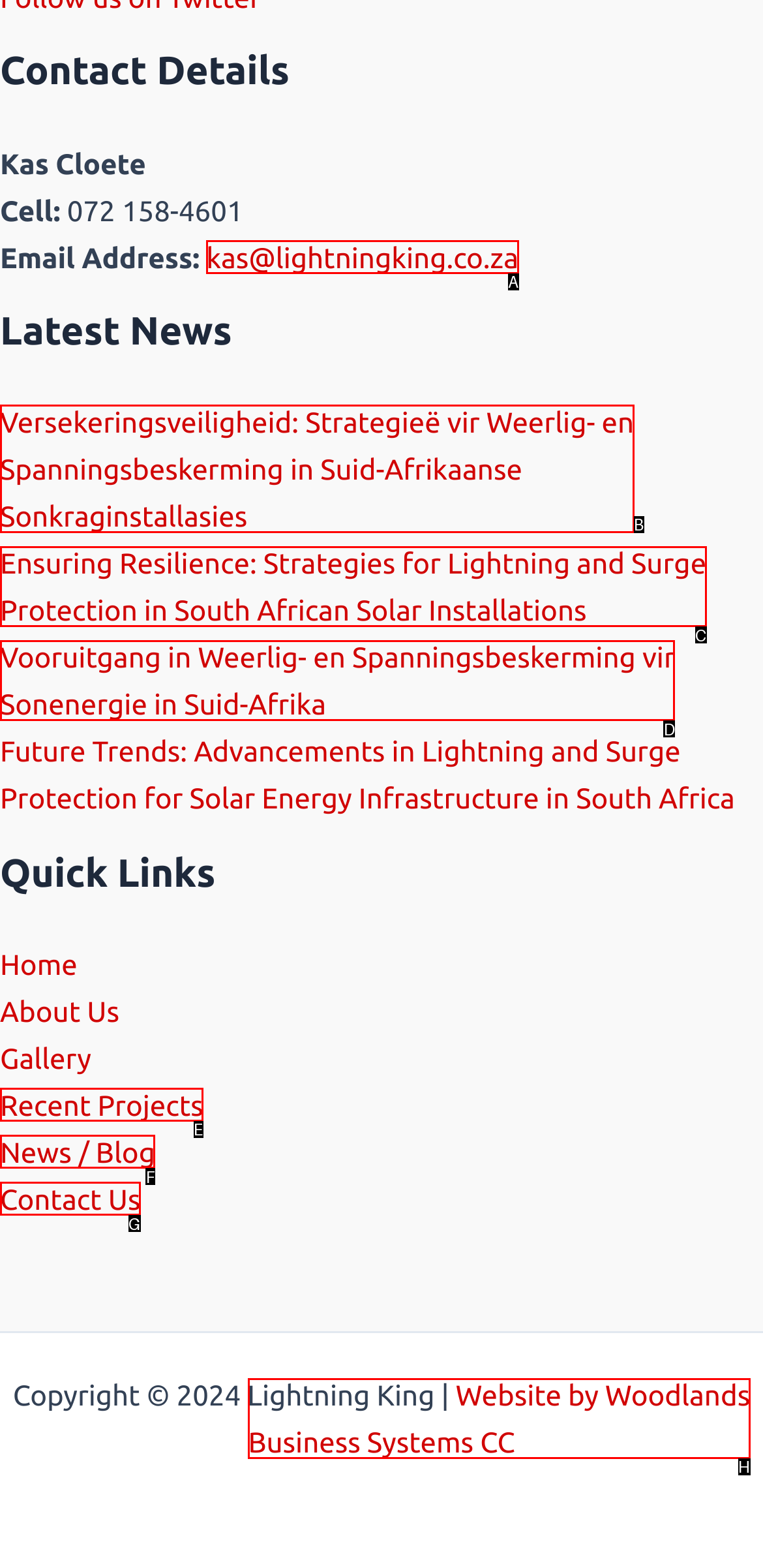Show which HTML element I need to click to perform this task: go to Fertilizers Answer with the letter of the correct choice.

None